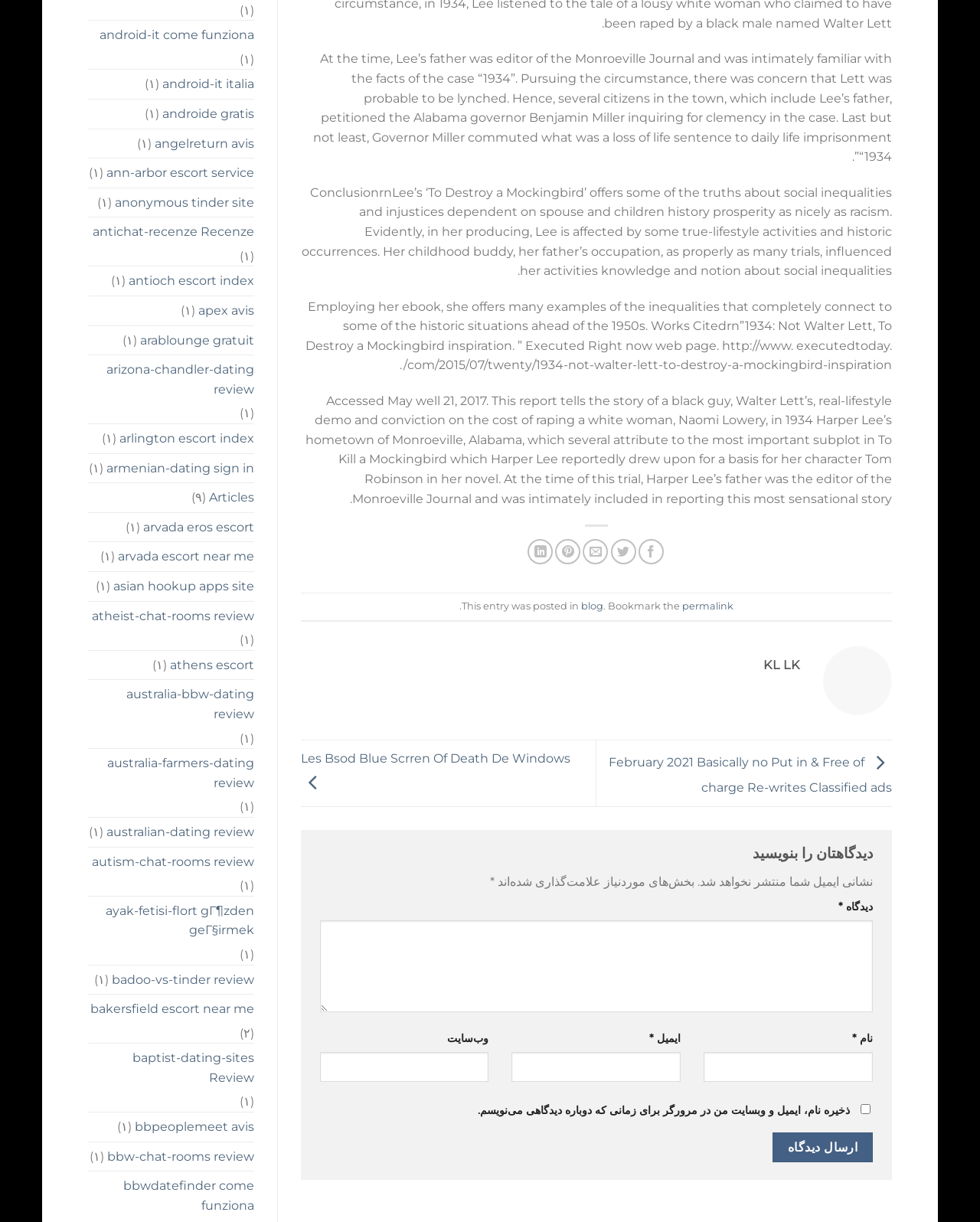Given the description of the UI element: "parent_node: دیدگاه * name="comment"", predict the bounding box coordinates in the form of [left, top, right, bottom], with each value being a float between 0 and 1.

[0.326, 0.753, 0.891, 0.828]